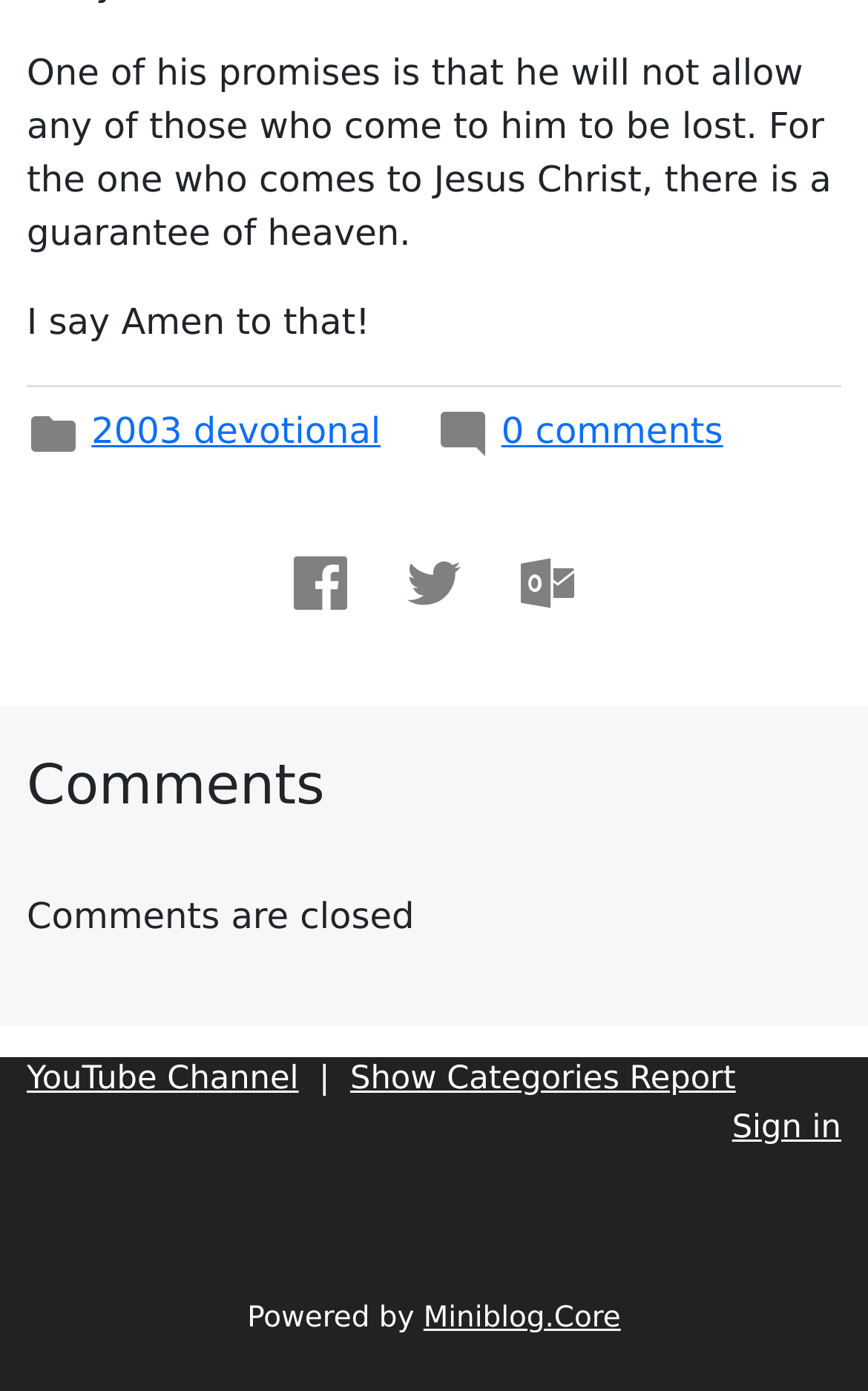Indicate the bounding box coordinates of the element that must be clicked to execute the instruction: "Share on Twitter". The coordinates should be given as four float numbers between 0 and 1, i.e., [left, top, right, bottom].

[0.441, 0.382, 0.559, 0.457]